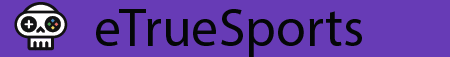Utilize the information from the image to answer the question in detail:
What is incorporated into the skull design?

According to the caption, the skull design incorporates gaming elements, including gaming controllers and colored buttons on its forehead, which symbolizes the platform's focus on esports and gaming culture.